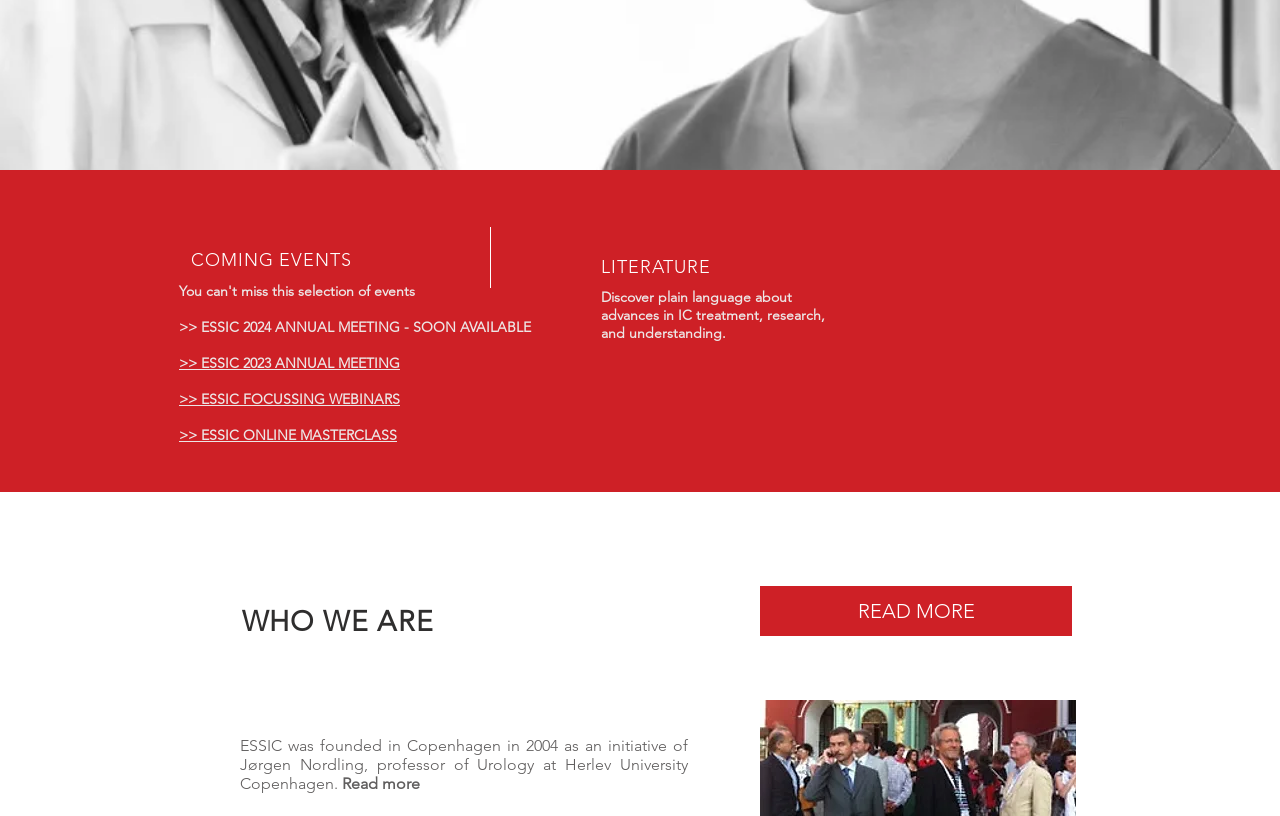Please specify the bounding box coordinates in the format (top-left x, top-left y, bottom-right x, bottom-right y), with values ranging from 0 to 1. Identify the bounding box for the UI component described as follows: Terms and conditions

None